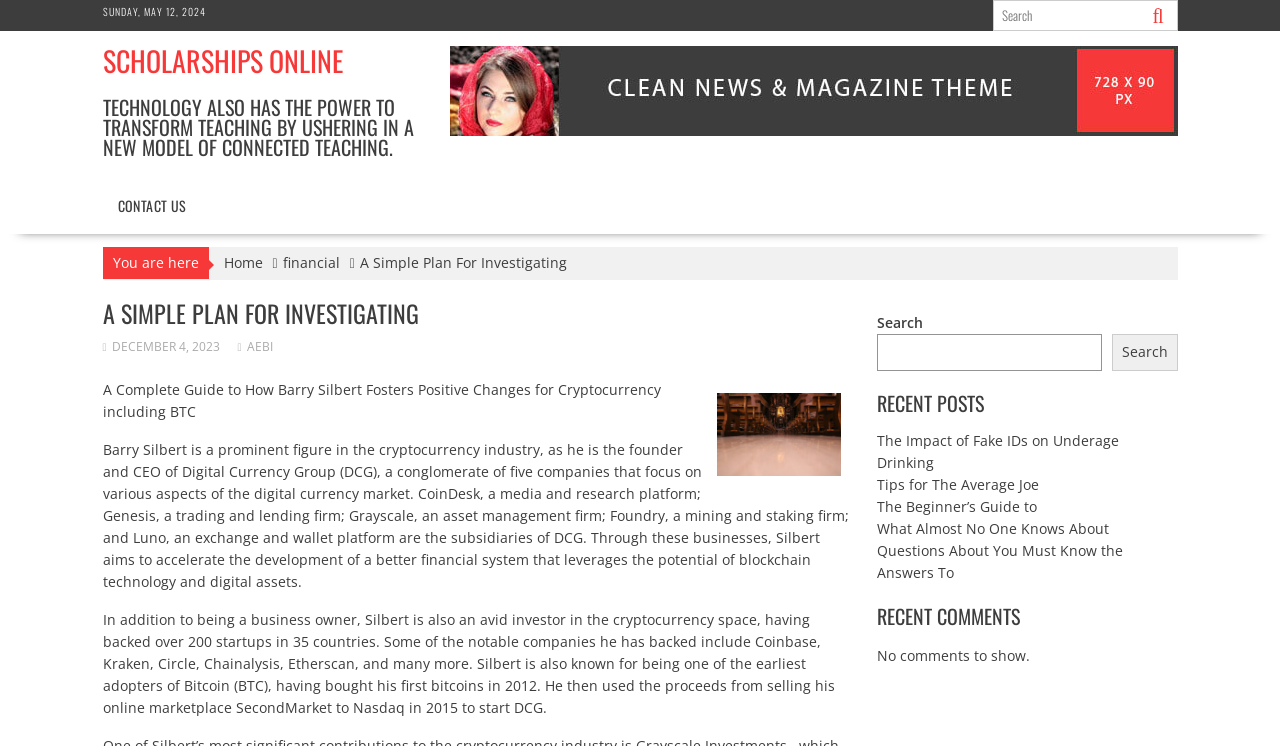Locate the bounding box coordinates of the segment that needs to be clicked to meet this instruction: "Search for scholarships online".

[0.775, 0.0, 0.92, 0.042]